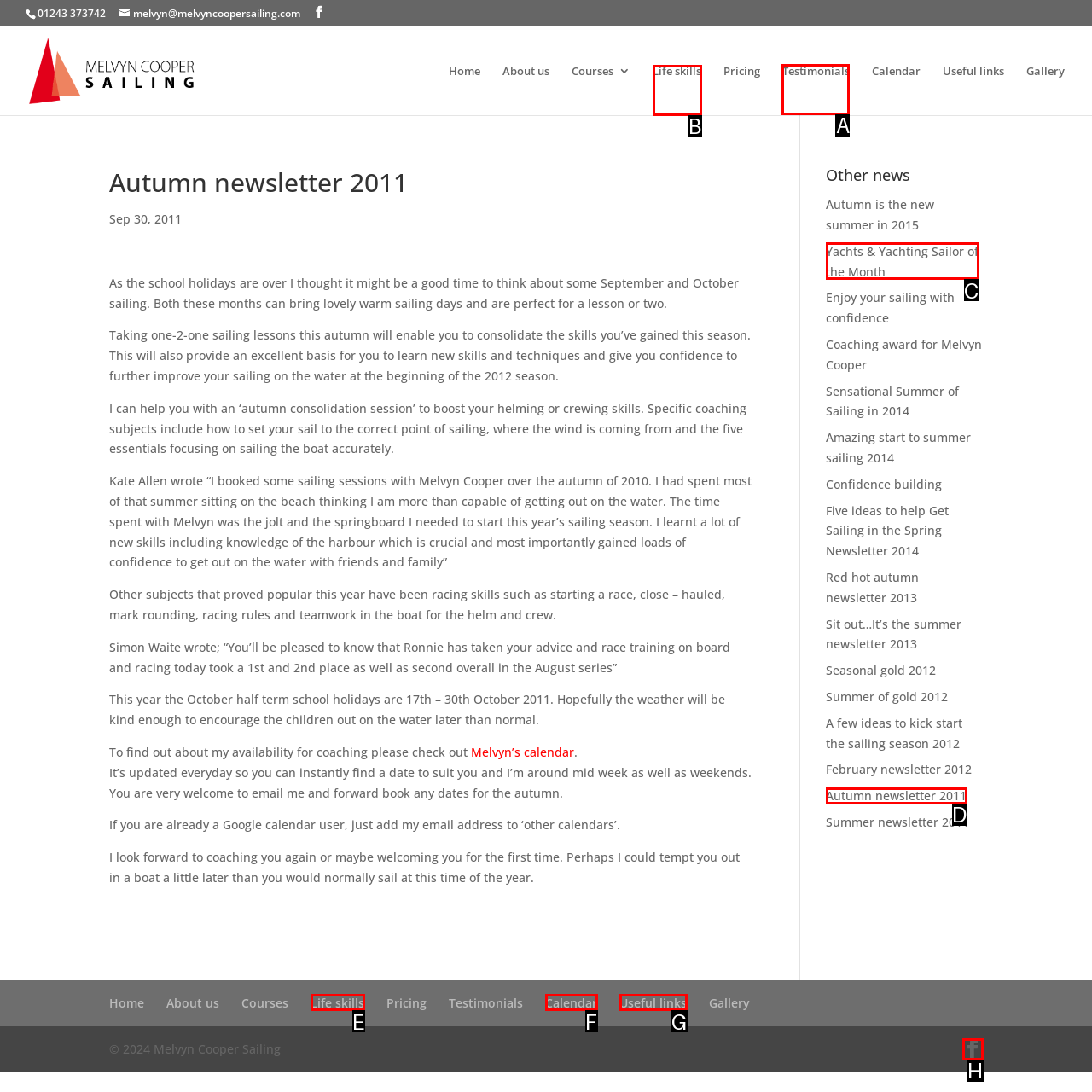Identify the correct UI element to click to follow this instruction: Read the 'Testimonials'
Respond with the letter of the appropriate choice from the displayed options.

A